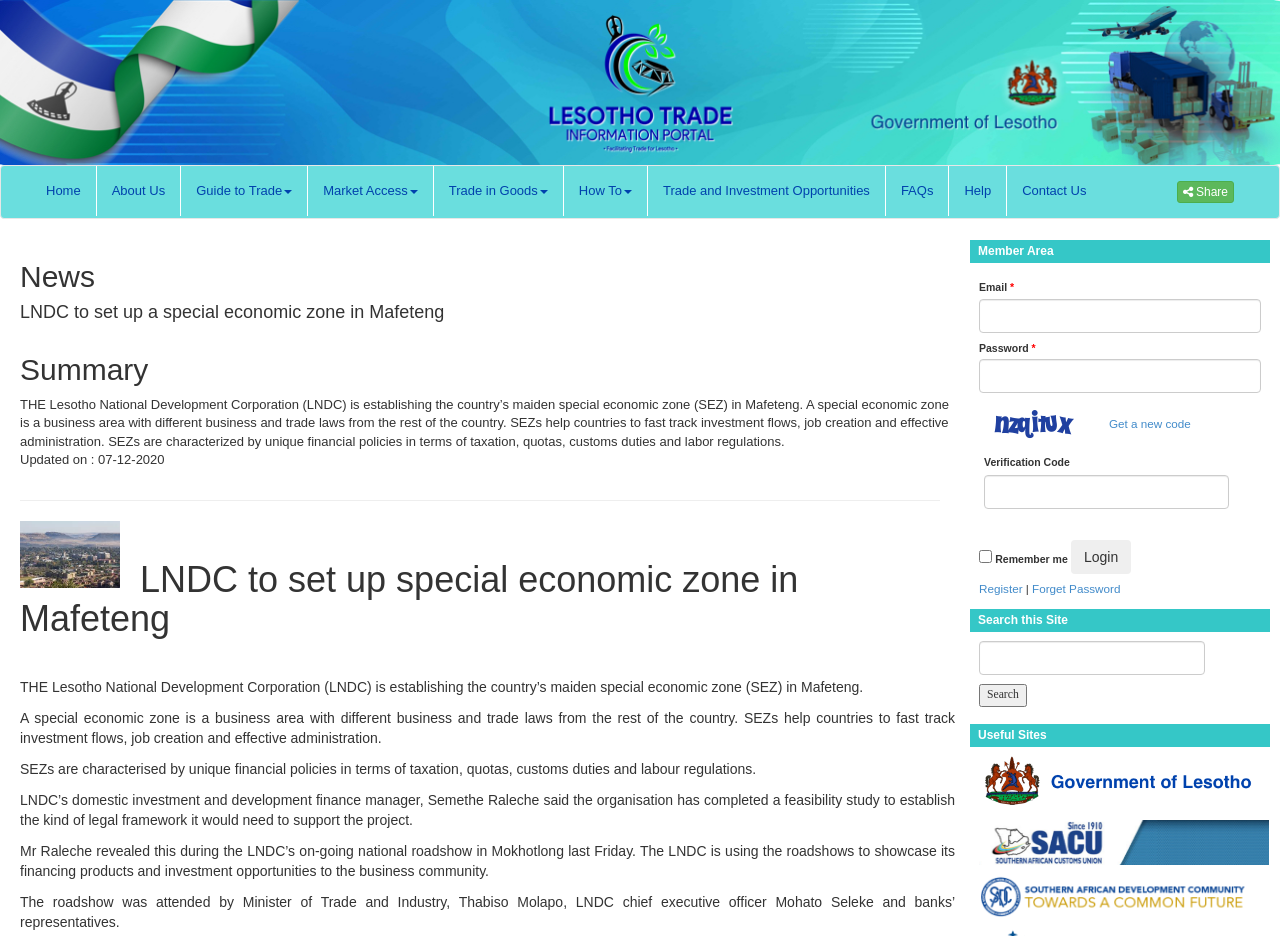Determine the bounding box coordinates for the area you should click to complete the following instruction: "Search this site".

[0.765, 0.685, 0.941, 0.721]